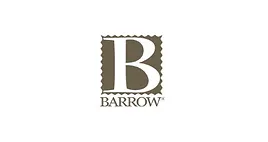Create a vivid and detailed description of the image.

The image features the logo of Barrow Industries™, a reputable vendor known for providing high-quality fabrics. The logo is characterized by a prominent letter "B" in a stylish font, accompanied by the name "BARROW" elegantly positioned beneath it. The design reflects a modern aesthetic, suitable for a brand that likely specializes in textiles for upholstery and home decor. This image is part of R G K Custom Upholstering’s showcase of their partner brands, highlighting their commitment to offering top-notch fabric samples to clients in Toronto and Scarborough.